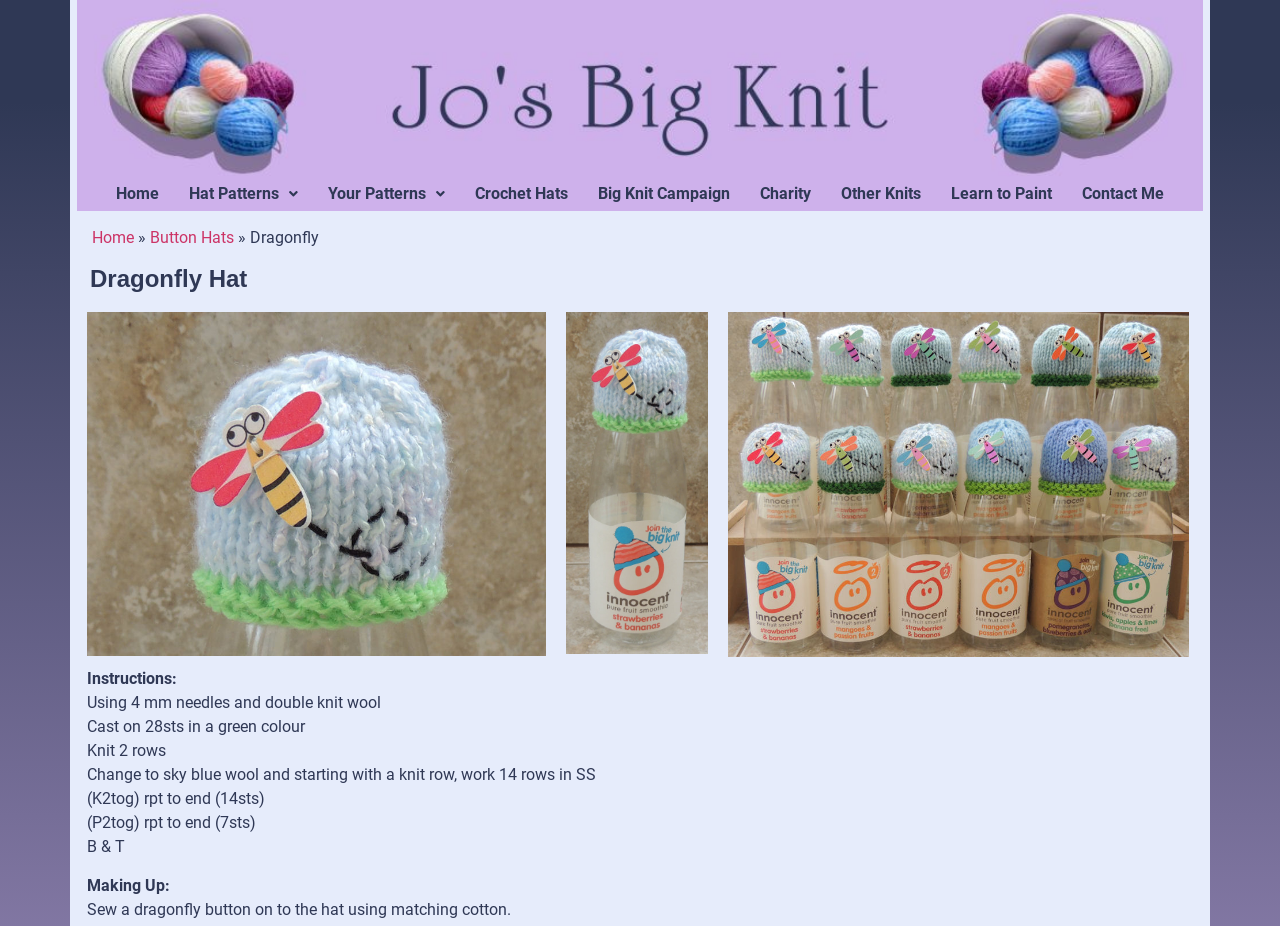Find the coordinates for the bounding box of the element with this description: "Learn to Paint".

[0.731, 0.185, 0.834, 0.234]